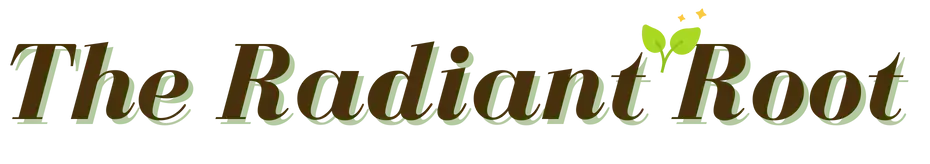Based on the image, give a detailed response to the question: What elements complement the text in the logo?

The logo features playful elements such as two green leaves and small yellow stars to emphasize a sense of freshness and vitality, which complements the text 'The Radiant Root' in an elegant, flowing script.